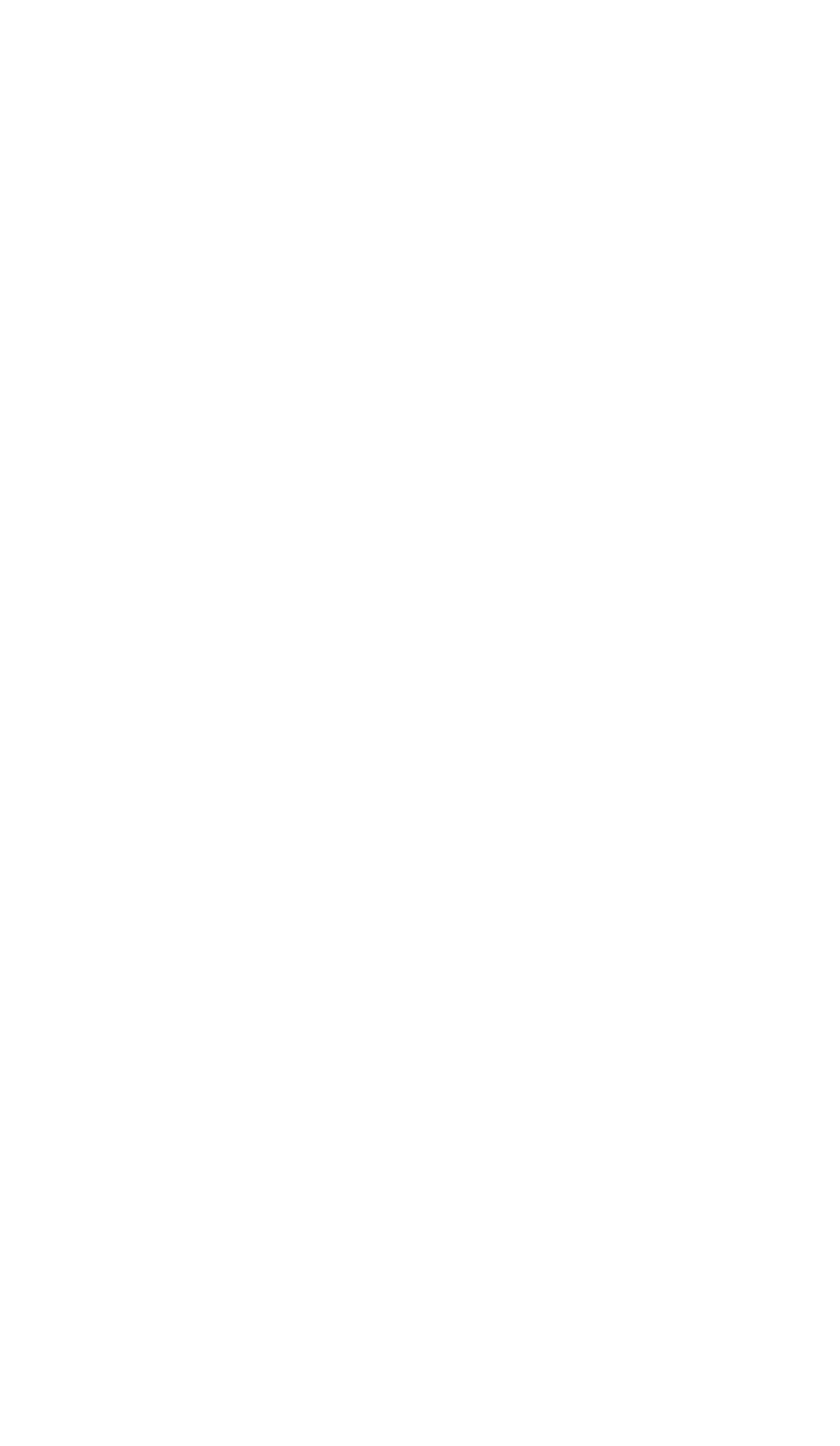How many types of entries can you browse on the website?
Provide a concise answer using a single word or phrase based on the image.

At least 5